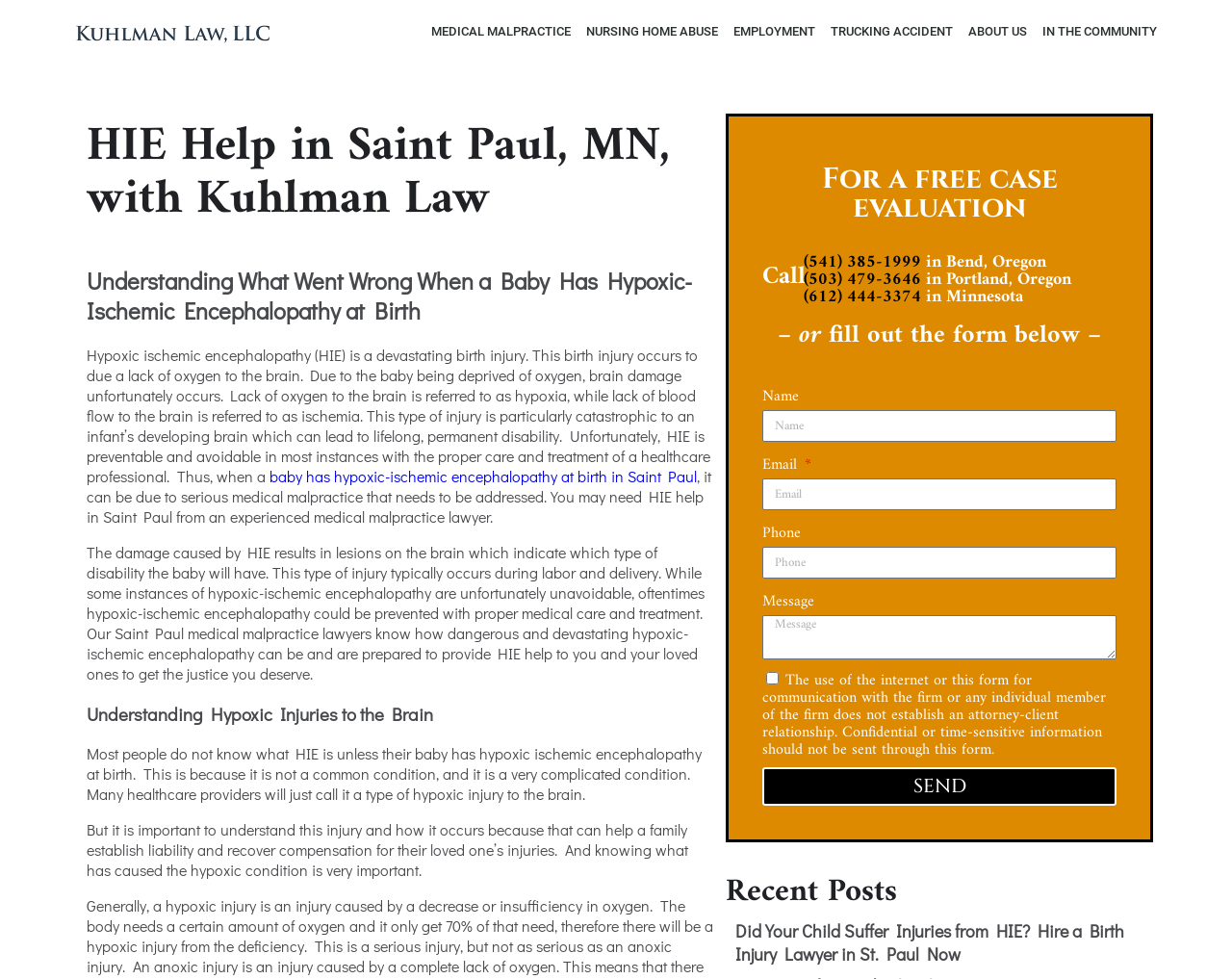What is the text of the webpage's headline?

HIE Help in Saint Paul, MN, with Kuhlman Law